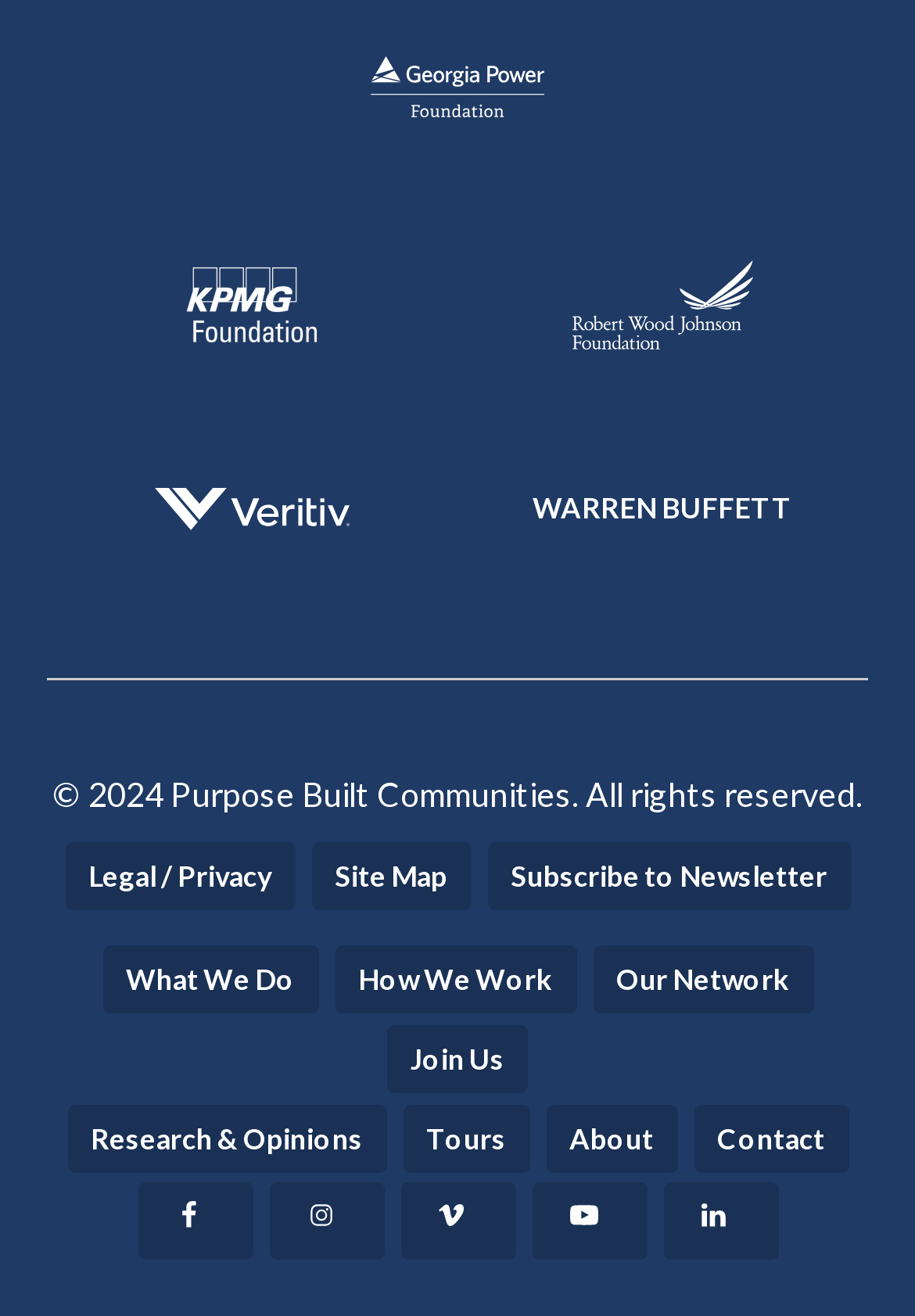How many social media links are present?
Please provide a full and detailed response to the question.

The webpage has a section with links to social media platforms, including facebook, youtube-play, and linkedin, which are represented by their respective icons. There are four such links in total.